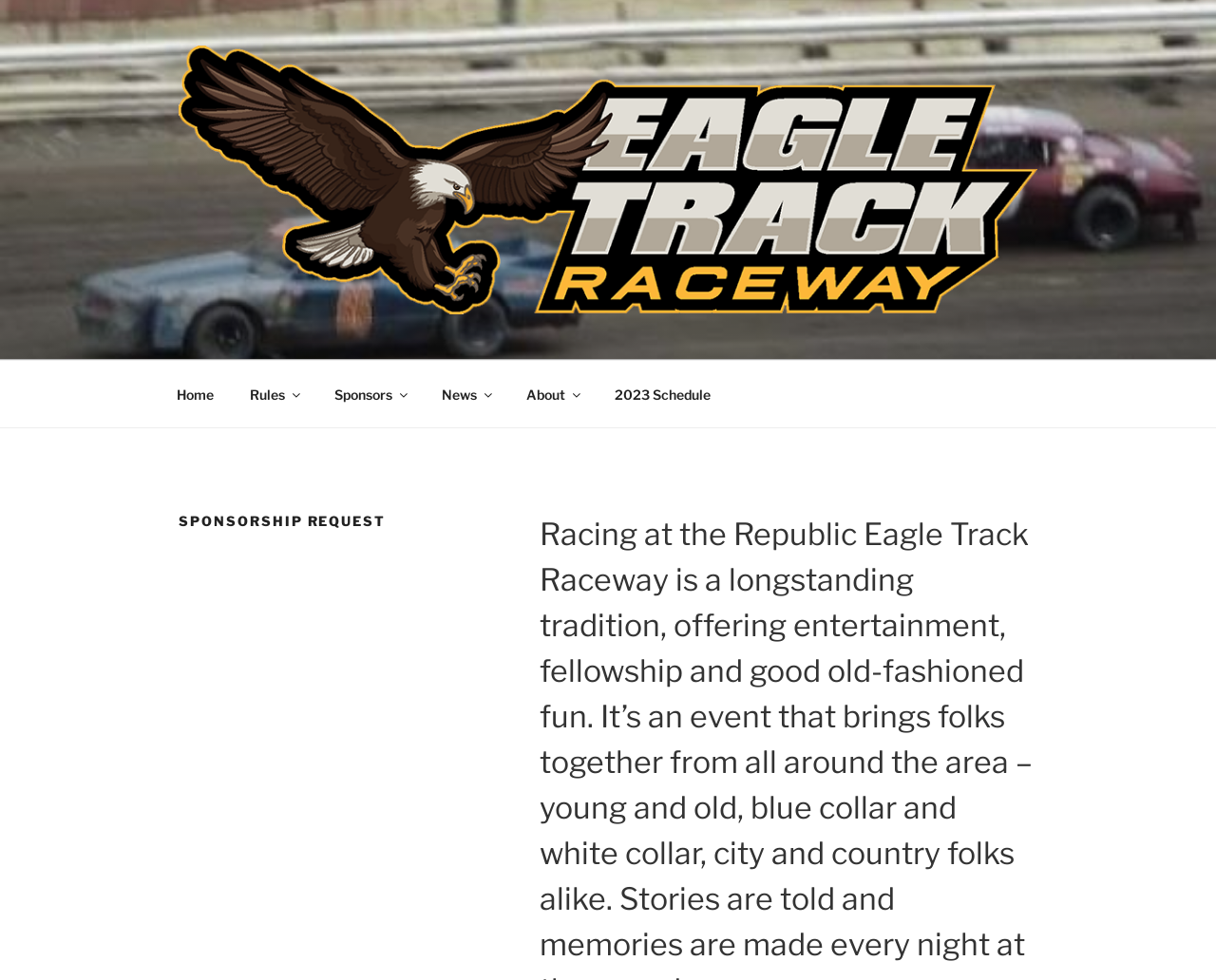Please provide the bounding box coordinates for the element that needs to be clicked to perform the instruction: "read the sponsorship request header". The coordinates must consist of four float numbers between 0 and 1, formatted as [left, top, right, bottom].

[0.147, 0.523, 0.401, 0.561]